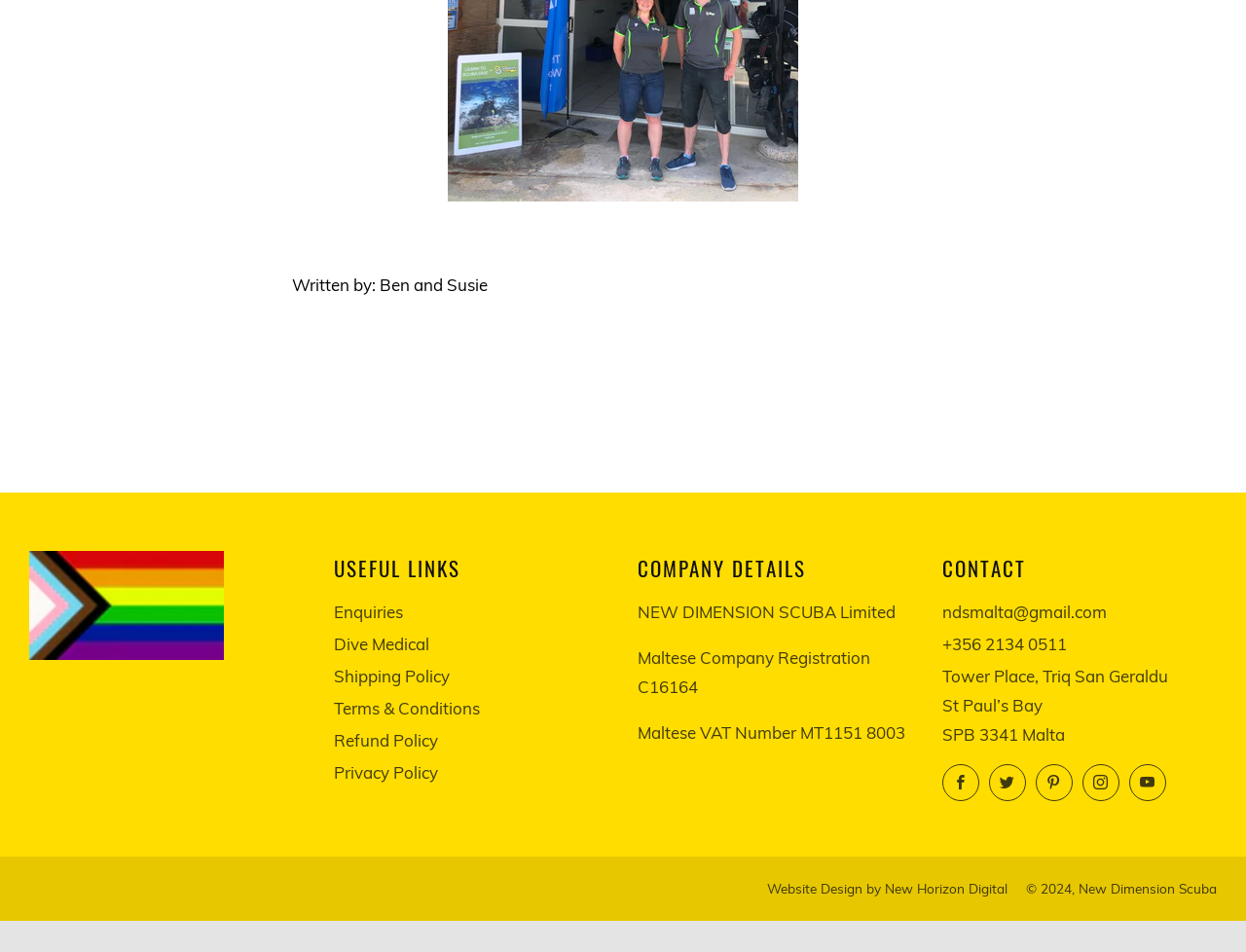Can you specify the bounding box coordinates for the region that should be clicked to fulfill this instruction: "View Website Design by New Horizon Digital".

[0.616, 0.924, 0.809, 0.941]